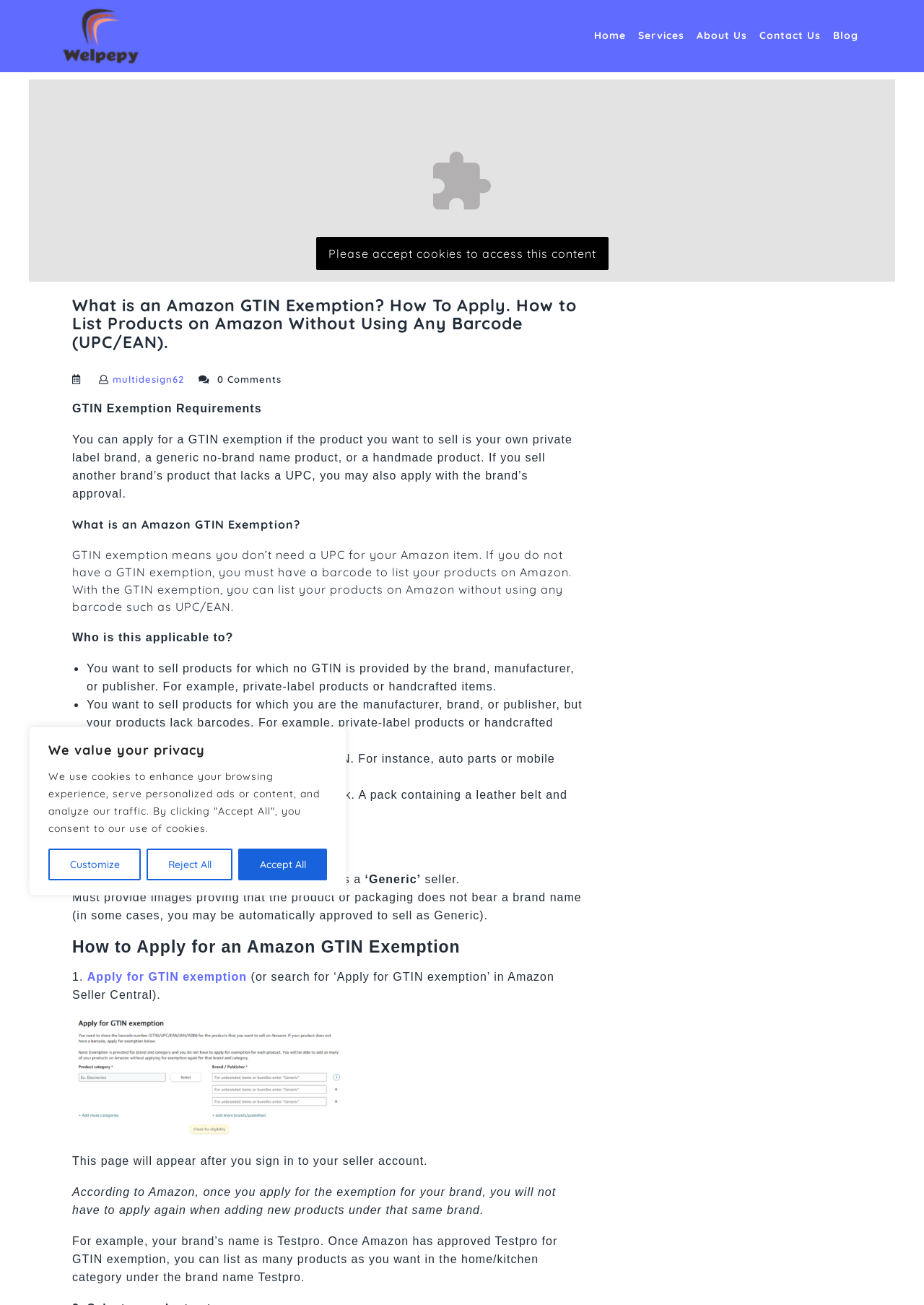Identify the bounding box for the given UI element using the description provided. Coordinates should be in the format (top-left x, top-left y, bottom-right x, bottom-right y) and must be between 0 and 1. Here is the description: Home

[0.638, 0.019, 0.682, 0.037]